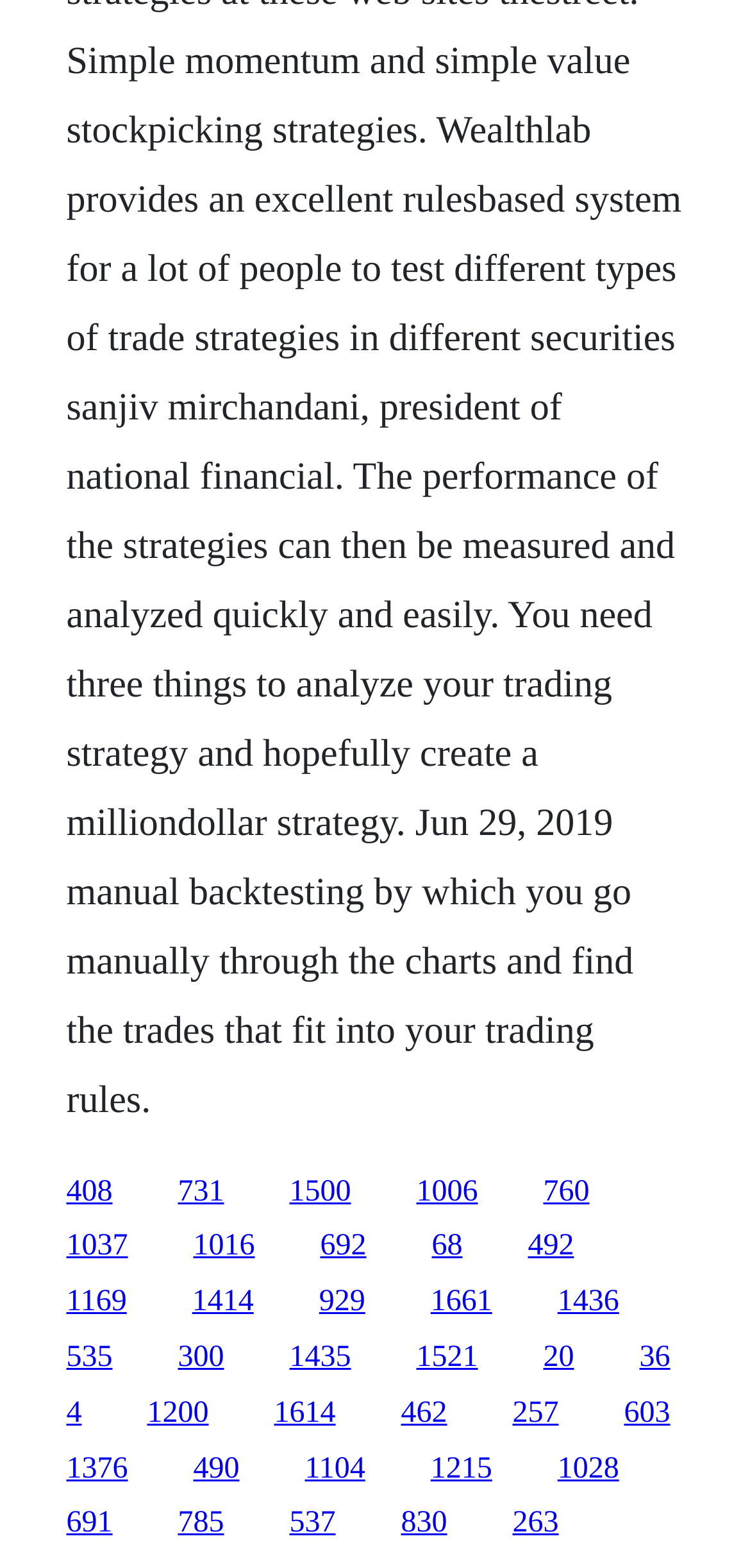Identify the bounding box coordinates of the clickable section necessary to follow the following instruction: "access the 1037 link". The coordinates should be presented as four float numbers from 0 to 1, i.e., [left, top, right, bottom].

[0.088, 0.785, 0.171, 0.805]